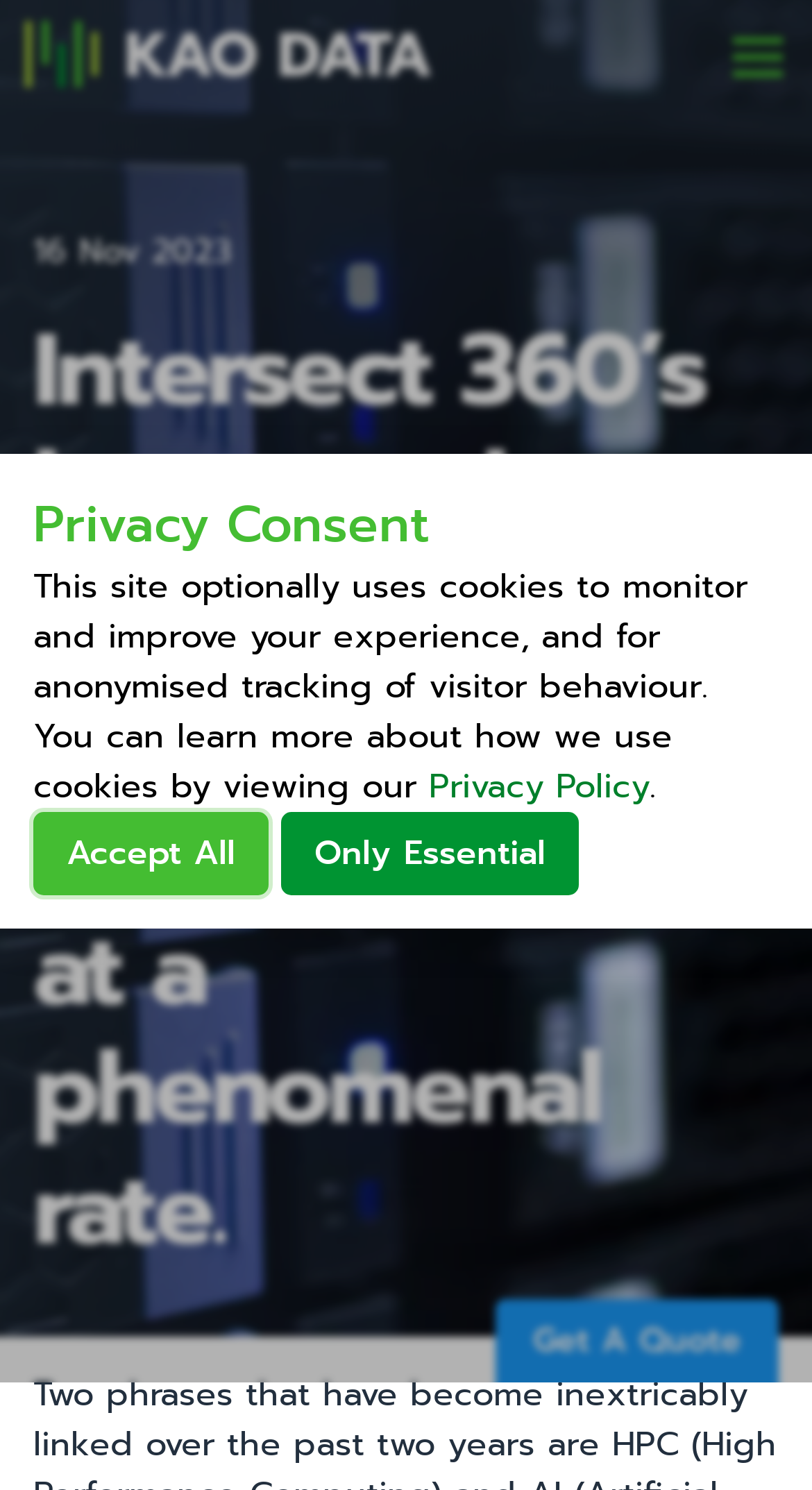Provide the bounding box coordinates for the UI element that is described by this text: "Get a quote". The coordinates should be in the form of four float numbers between 0 and 1: [left, top, right, bottom].

[0.61, 0.872, 0.959, 0.928]